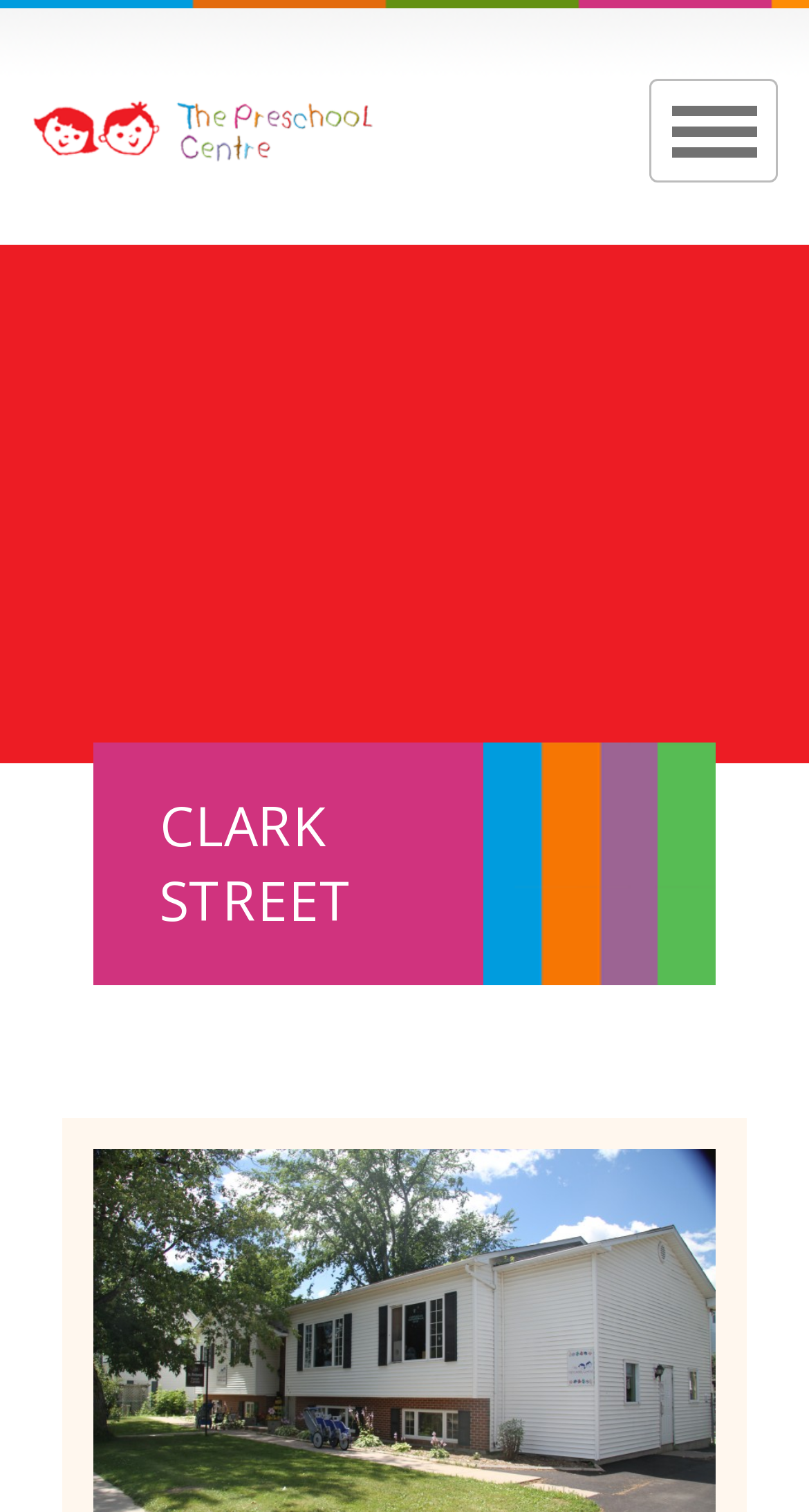Locate the bounding box coordinates of the segment that needs to be clicked to meet this instruction: "Browse Health and fitness category".

None